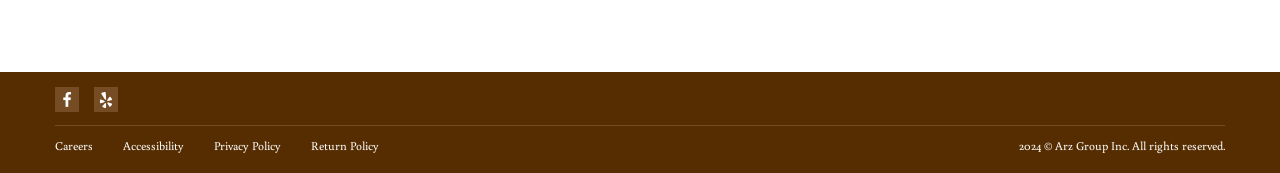With reference to the image, please provide a detailed answer to the following question: How many links are present in the footer?

I counted the number of links present in the footer section of the webpage and found 5 links, namely 'Careers', 'Accessibility', 'Privacy Policy', 'Return Policy', and two links 'h' and 'u' which might be related to the company's social media profiles or homepage.